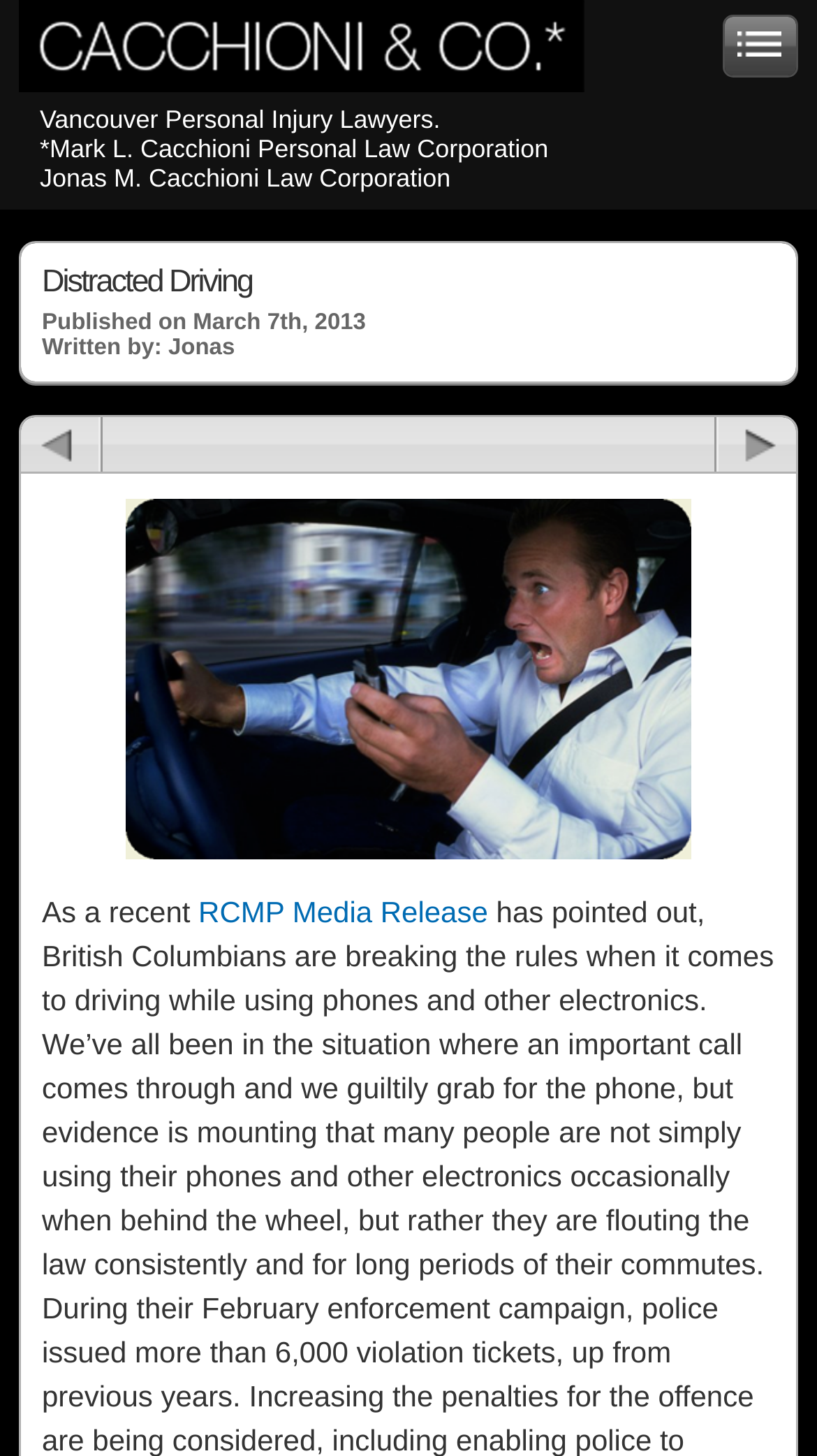Given the element description, predict the bounding box coordinates in the format (top-left x, top-left y, bottom-right x, bottom-right y), using floating point numbers between 0 and 1: parent_node: Vancouver Personal Injury Lawyers.

[0.885, 0.01, 0.977, 0.053]